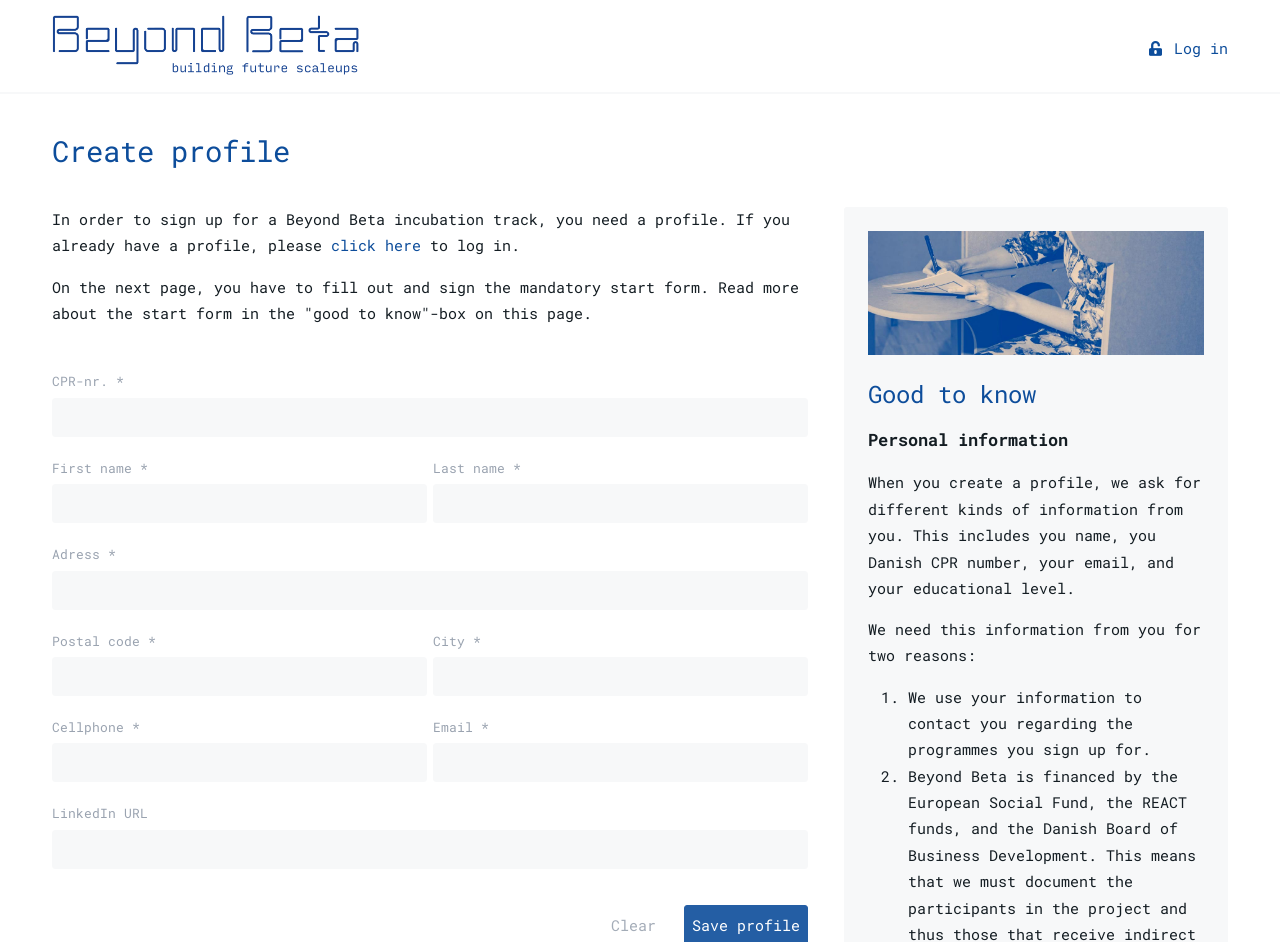Give an in-depth explanation of the webpage layout and content.

The webpage is a profile creation page for Beyond Beta, where users can sign up for an incubation track. At the top right corner, there is a "Log in" link. Below it, there is a heading "Create profile" followed by a paragraph of text explaining the purpose of creating a profile. The text also provides a link to log in if the user already has a profile.

Below this introductory section, there is a form to fill out, which includes fields for CPR number, first name, last name, address, postal code, city, cellphone number, and email. Each field has a corresponding label and a text box to input the information.

To the right of the form, there are two headings: "Good to know" and "Personal information". Under "Good to know", there is a section of text explaining why the website needs the user's personal information, including their name, CPR number, email, and educational level. This section also lists two reasons why the website needs this information, which are to contact the user regarding the programmes they sign up for and to provide a better experience.

Overall, the webpage is a straightforward profile creation page with a clear explanation of why the user's personal information is needed.